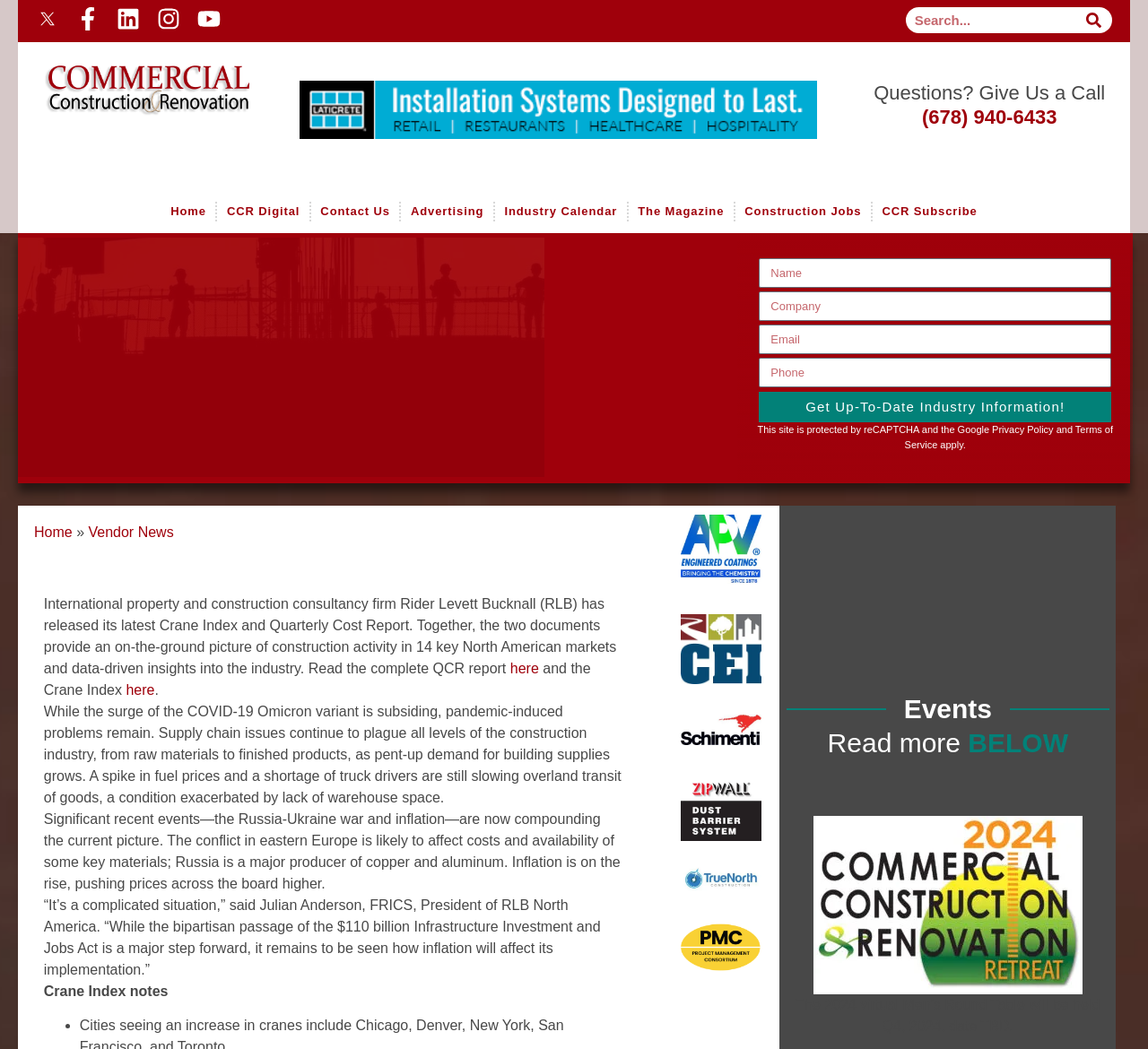Describe the webpage in detail, including text, images, and layout.

The webpage is about the Quarterly Cost Report notes from RLB, a construction consultancy firm. At the top, there are social media links, including Facebook, LinkedIn, Instagram, and YouTube, aligned horizontally. Next to them is a search bar with a search button. Below the social media links, there is a navigation menu with links to Home, Sponsors, and other pages.

The main content of the page is divided into two sections. The left section has a heading "Crane Index + Quarterly Cost Report from RLB" and a brief introduction to the report. Below the introduction, there are several paragraphs of text discussing the current state of the construction industry, including the impact of the COVID-19 pandemic, supply chain issues, and inflation. The text also quotes Julian Anderson, President of RLB North America.

The right section of the page has a series of articles or news items, each with a link and a brief summary. There are five articles in total, with topics related to the construction industry. Below the articles, there is an image and a link to an event.

At the bottom of the page, there is a section with a heading "Read more BELOW" and a series of links to other pages or articles. There is also a notice about an upcoming event, the 2024 virtual Men's Round Table.

Throughout the page, there are various buttons, links, and form fields, including a search bar, navigation menu, and a form to get up-to-date industry information. The page also has a breadcrumbs navigation menu at the top, showing the current page location.